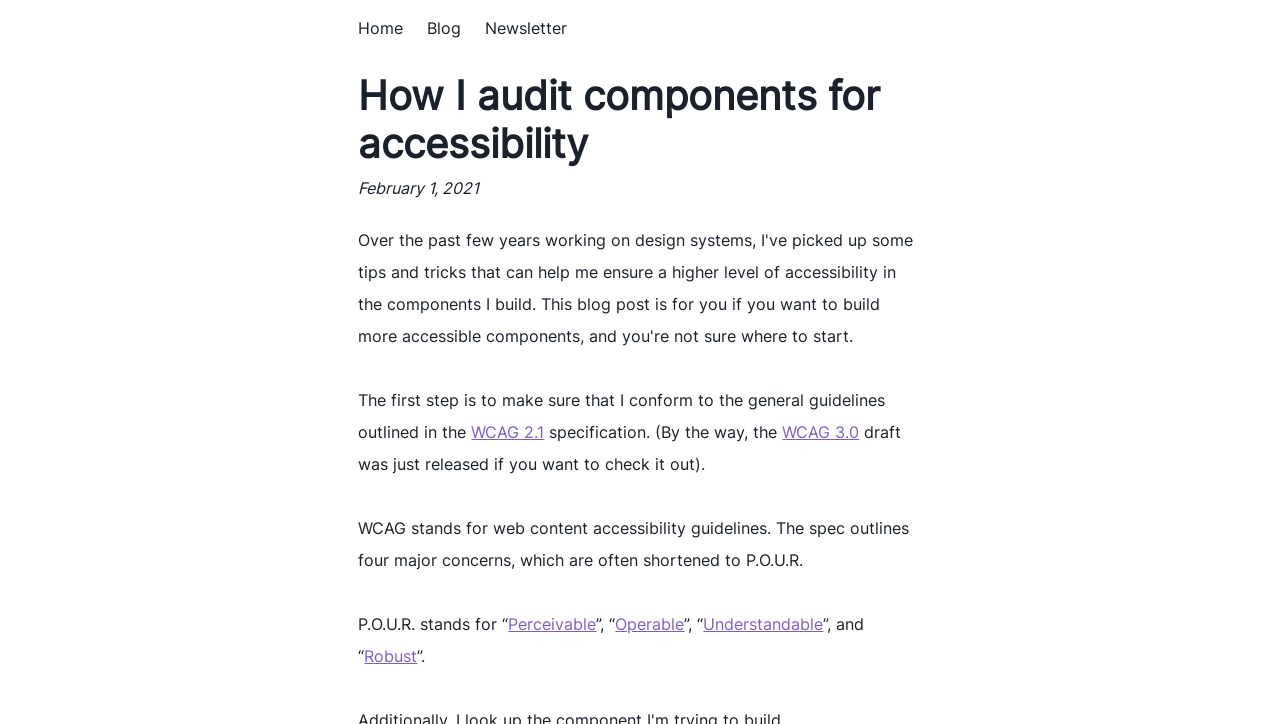What is the specification mentioned in the blog post?
Look at the image and respond with a one-word or short phrase answer.

WCAG 2.1 and WCAG 3.0